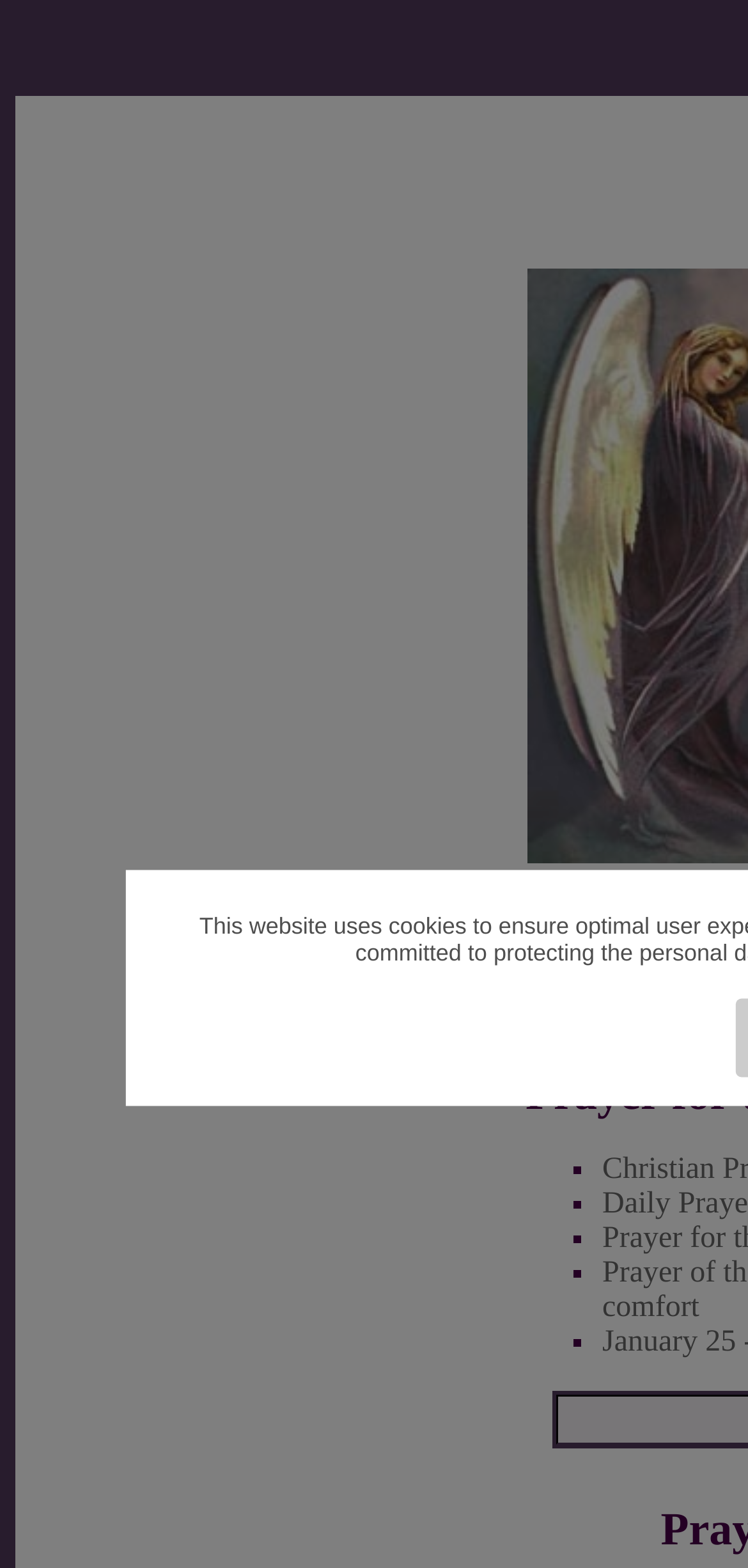Construct a thorough caption encompassing all aspects of the webpage.

This webpage is dedicated to providing a Prayer for the Day on January 25. At the top, there is a title "Prayer for the Day - January 25". Below the title, there is a table cell that occupies most of the page. Within this table cell, there is an insertion section that takes up about half of the cell's height, located near the top. This insertion section contains a series of five list markers, each represented by a '■' symbol, aligned horizontally and spaced evenly apart. These list markers are positioned near the bottom of the insertion section, leaving some empty space above them.